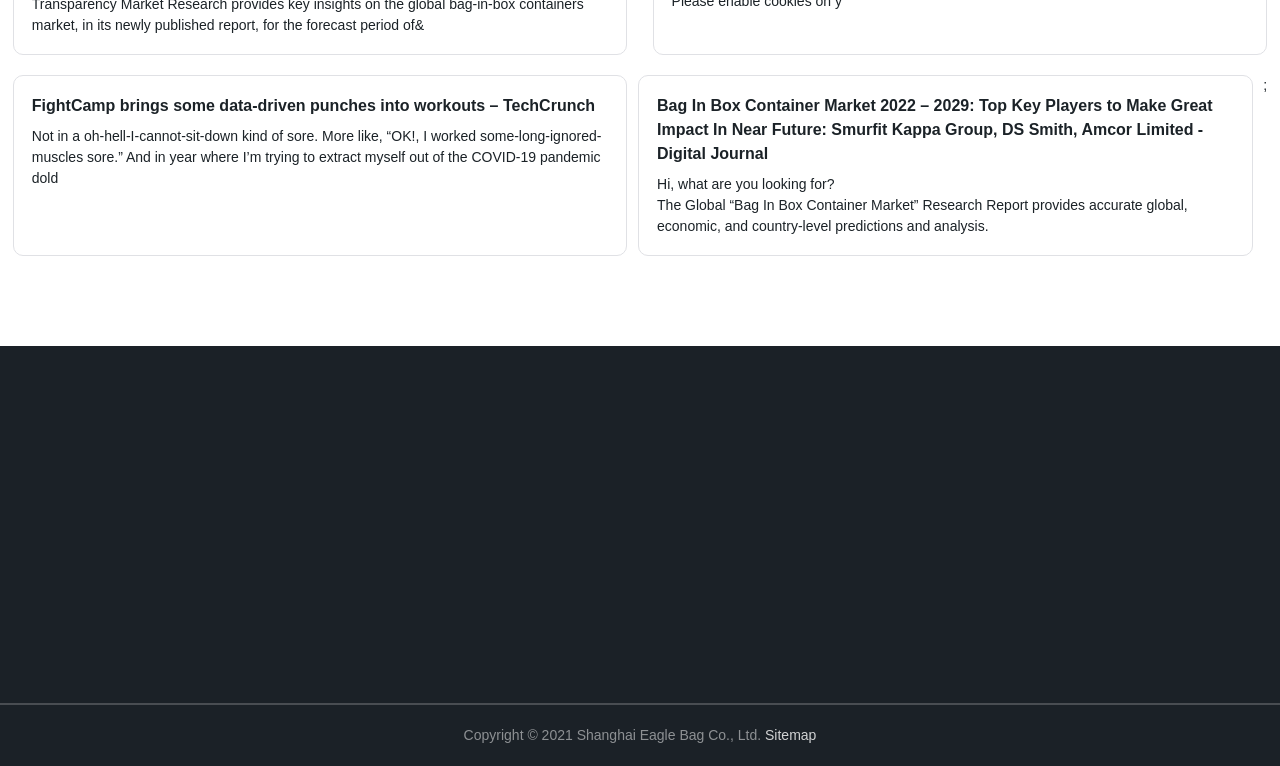Identify the bounding box coordinates for the element you need to click to achieve the following task: "View the Sitemap". The coordinates must be four float values ranging from 0 to 1, formatted as [left, top, right, bottom].

[0.598, 0.948, 0.638, 0.969]